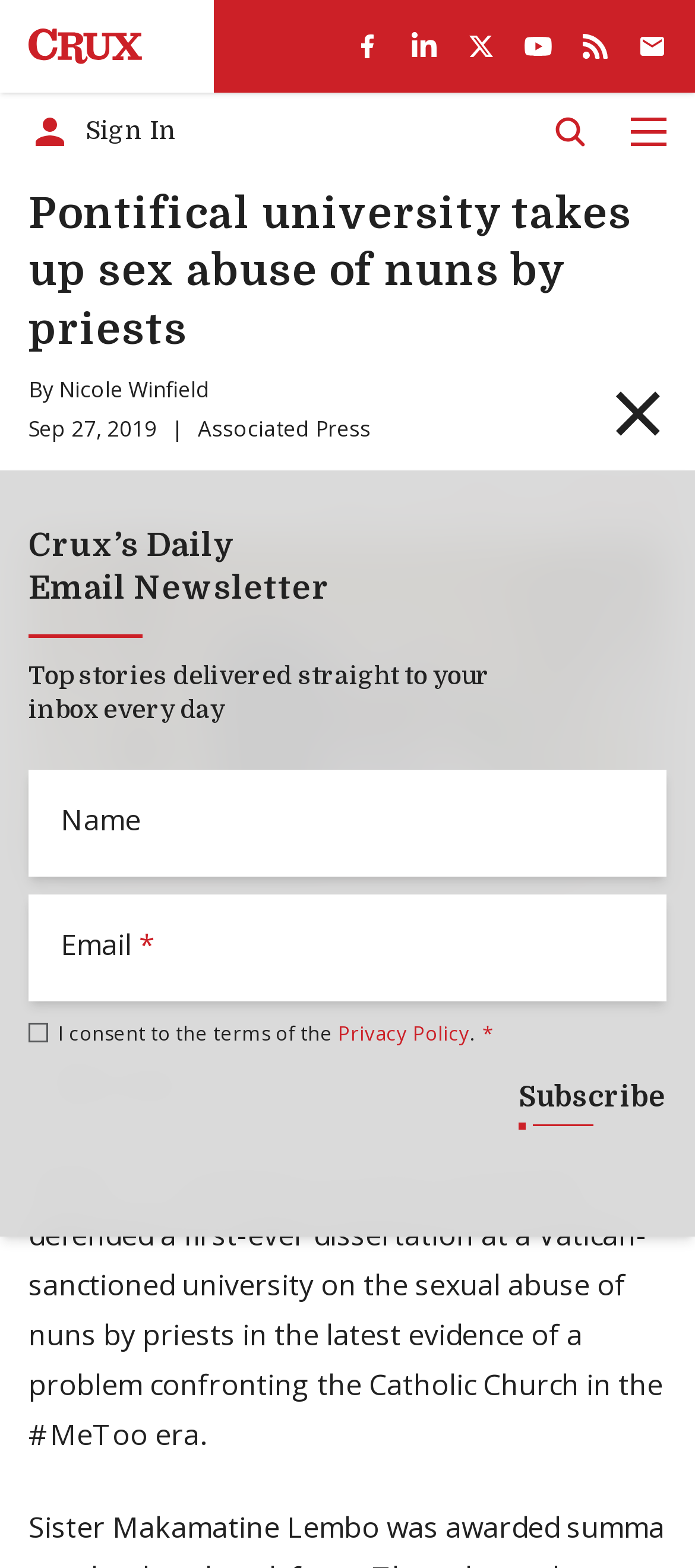Kindly determine the bounding box coordinates of the area that needs to be clicked to fulfill this instruction: "Subscribe to Crux’s Daily Email Newsletter".

[0.041, 0.49, 0.959, 0.559]